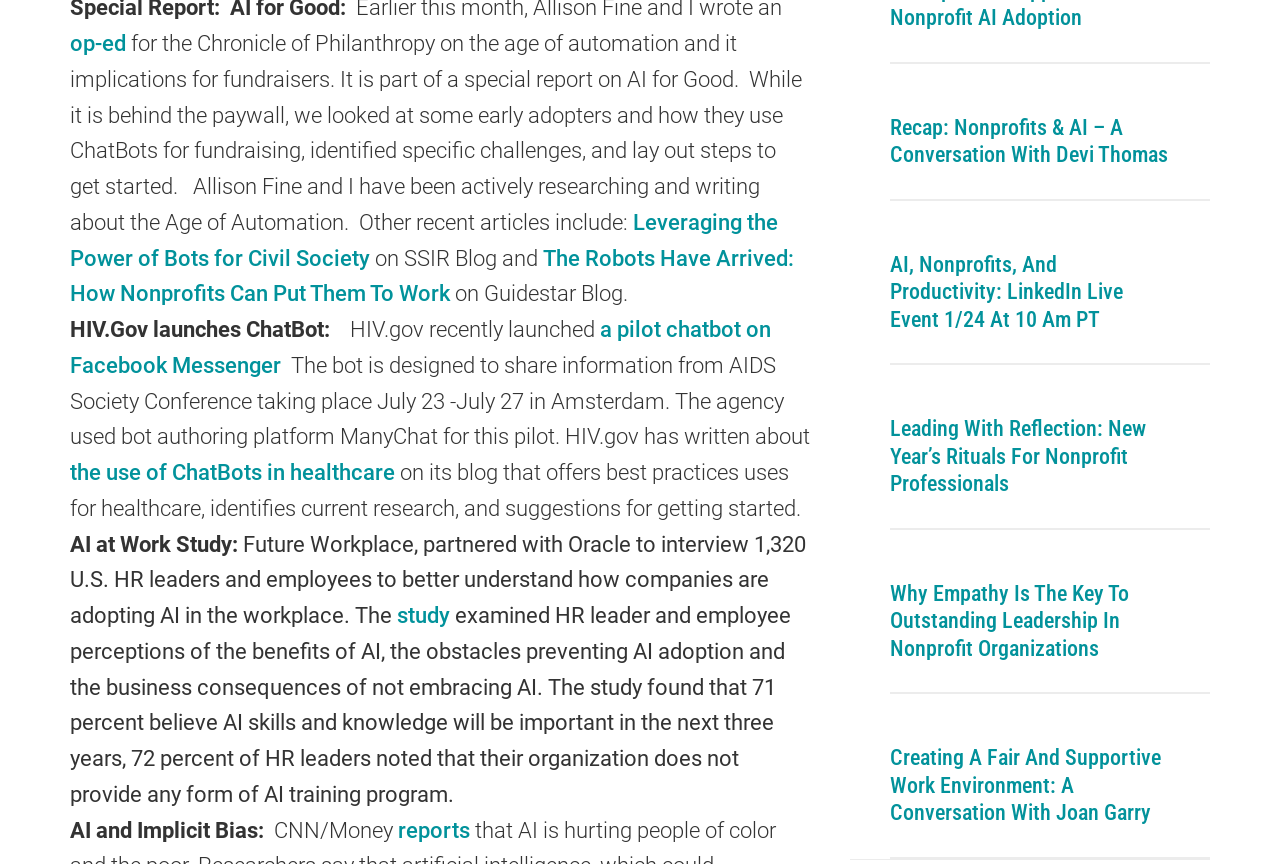Please answer the following question using a single word or phrase: 
How many articles are listed on the webpage?

5